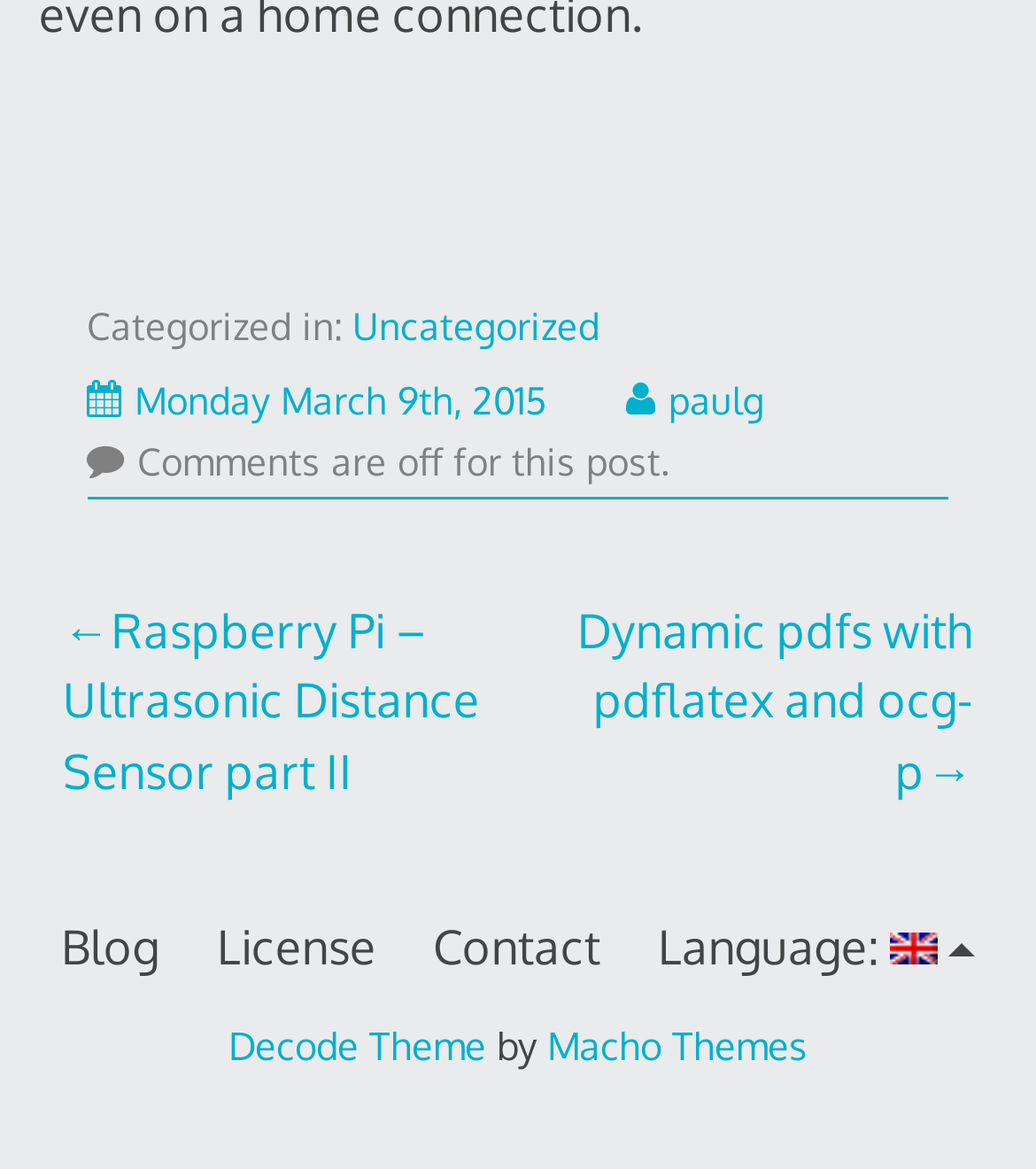What is the language of the website?
Offer a detailed and full explanation in response to the question.

I found the language information in the footer section, where it says 'Language: English' and has an English flag icon next to it.